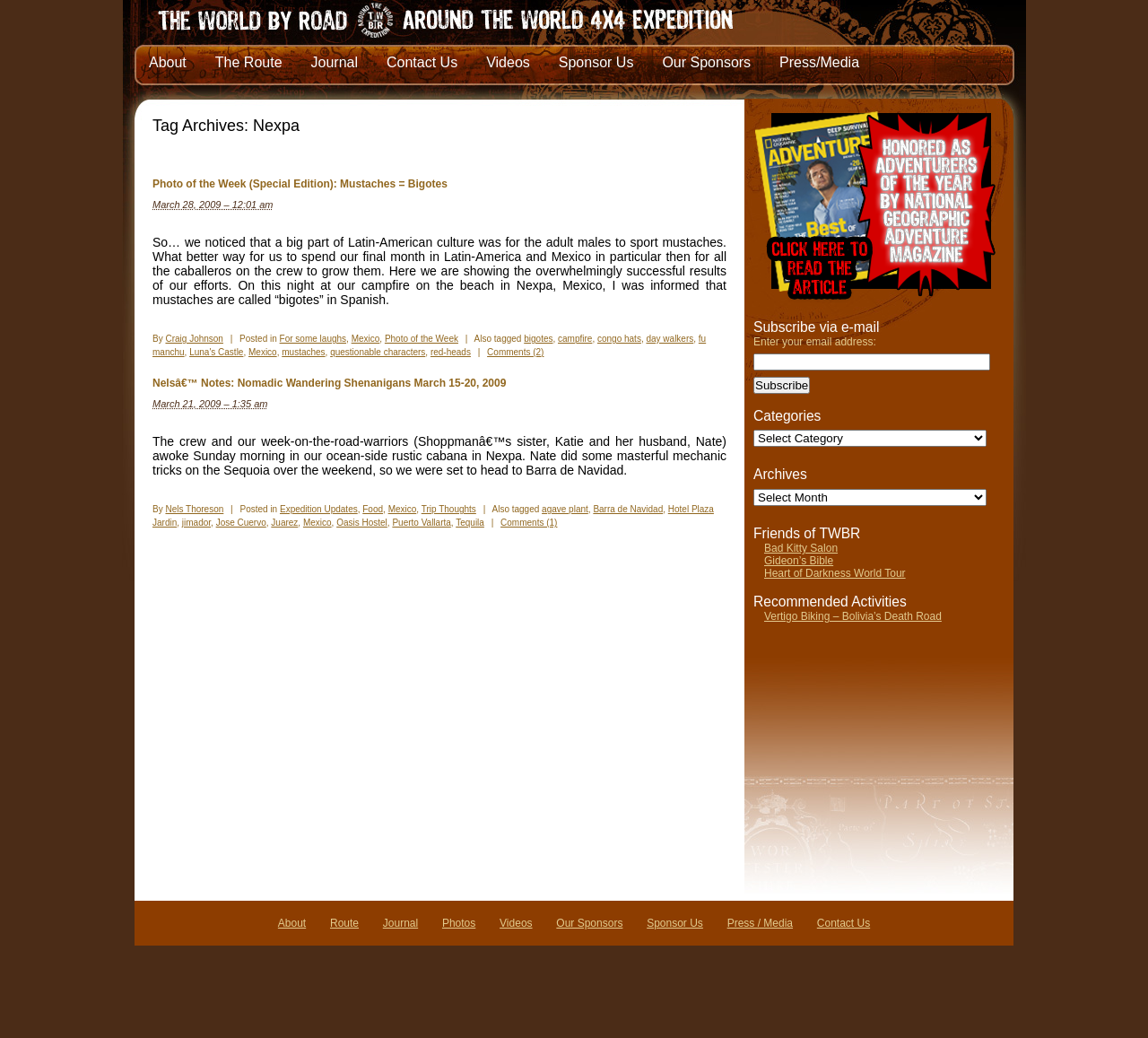Please respond in a single word or phrase: 
What is the name of the person who wrote the 'Photo of the Week' post?

Craig Johnson